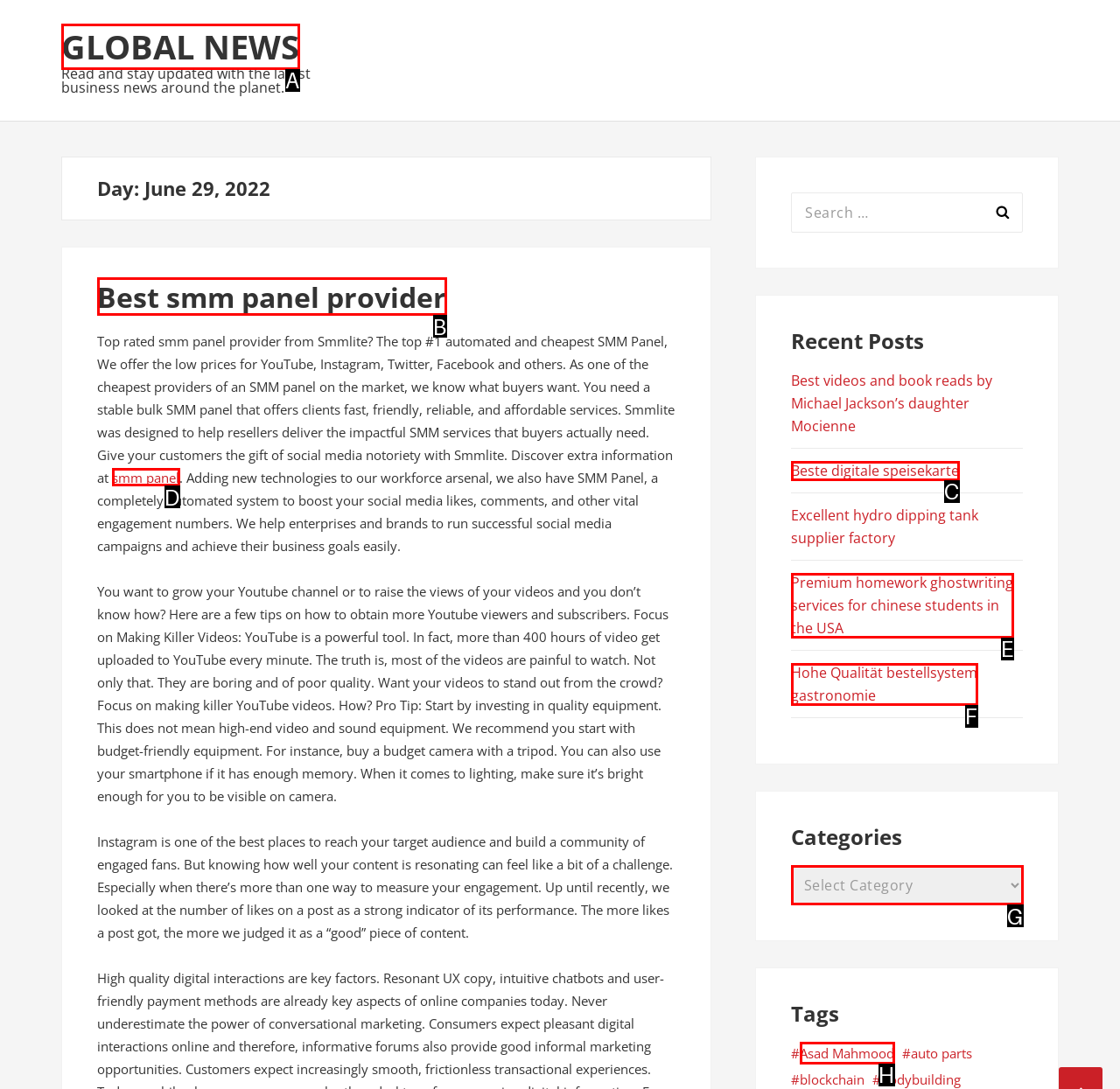From the options provided, determine which HTML element best fits the description: smm panel. Answer with the correct letter.

D